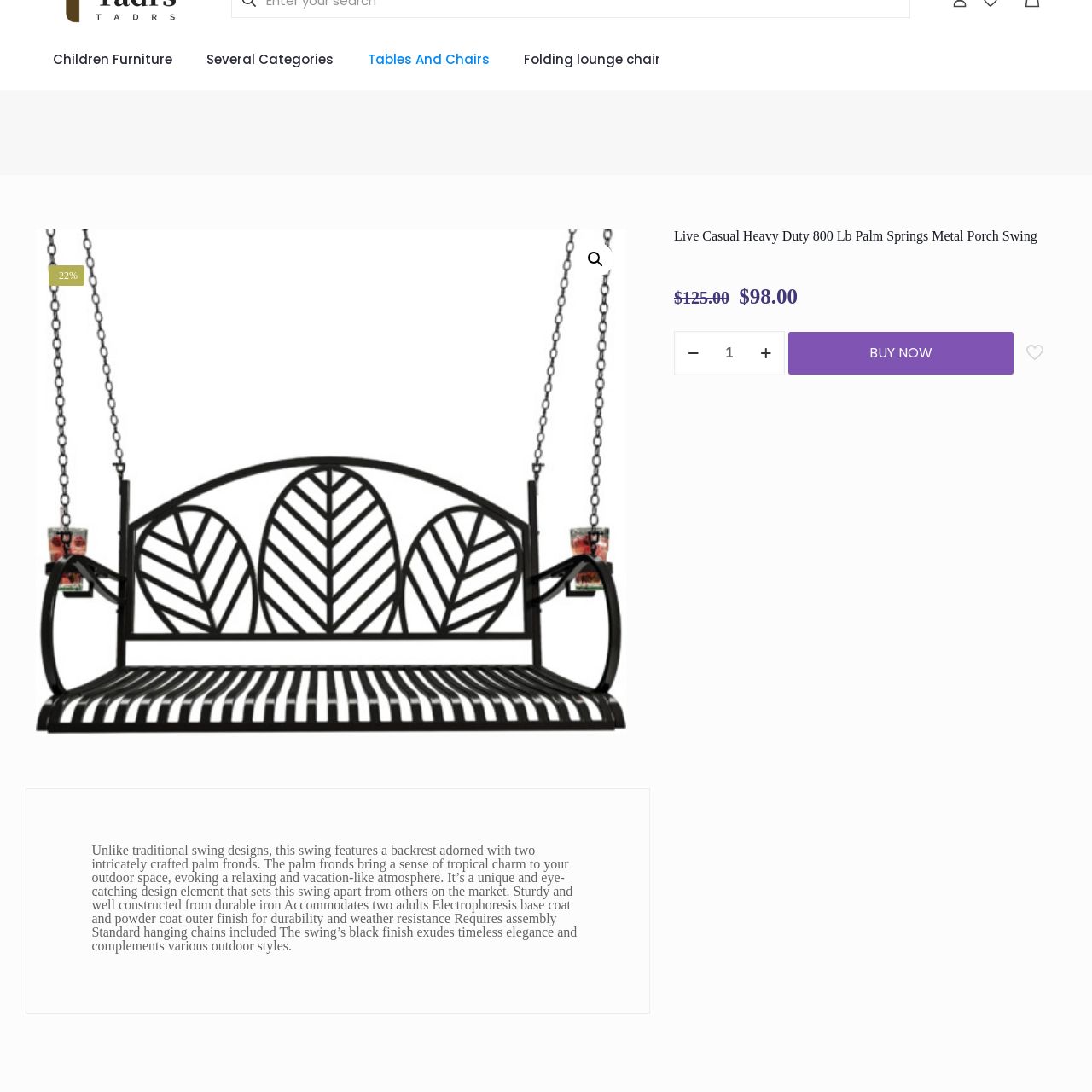What is the name of the highlighted product?
Focus on the section of the image outlined in red and give a thorough answer to the question.

The product highlighted nearby is the 'Live Casual Heavy Duty 800 Lb Palm Springs Metal Porch Swing', which is a specific type of furniture product listed on this online shopping platform.